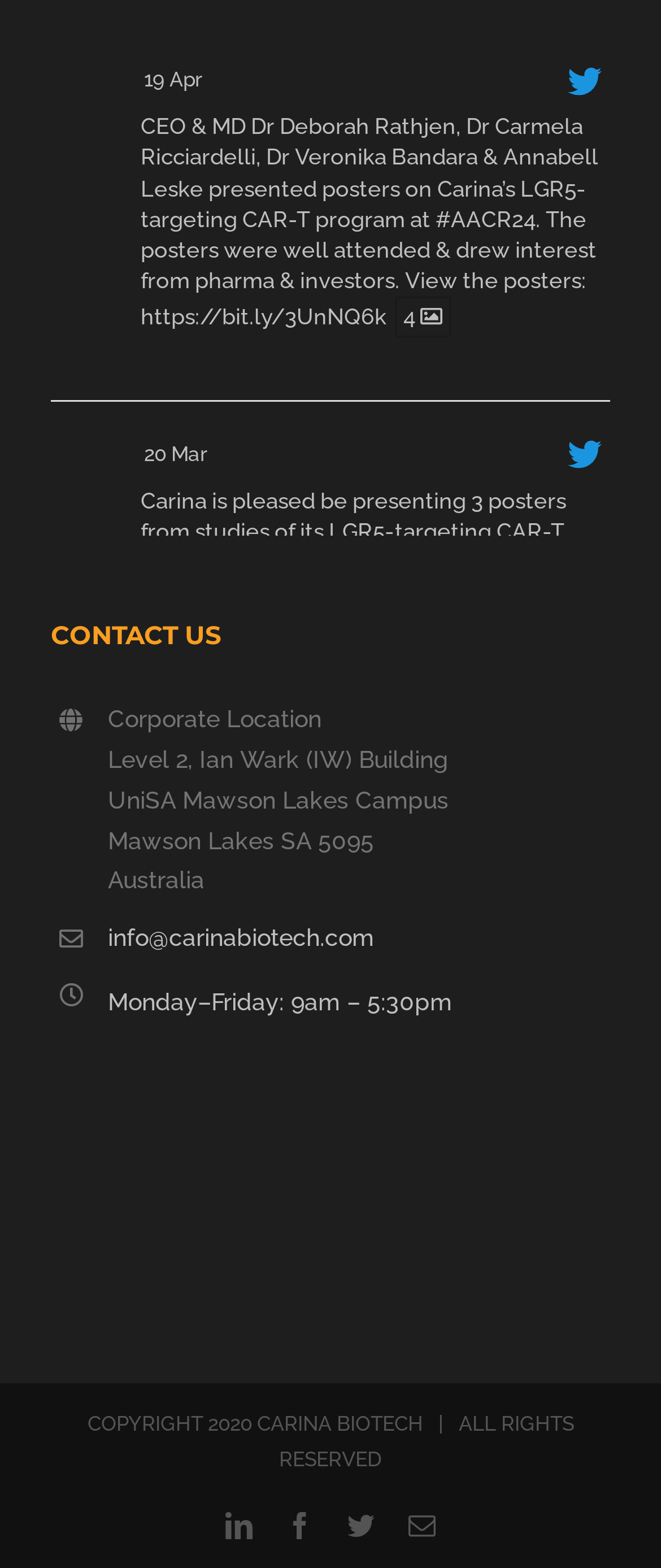Please provide a comprehensive response to the question below by analyzing the image: 
What is the topic of the posters presented by Carina at the AACR Annual Meeting?

I found the answer by reading the text associated with the link [783], which mentions that Carina is presenting posters from studies of its LGR5-targeting CAR-T program in colorectal and ovarian cancer at the AACR Annual Meeting.